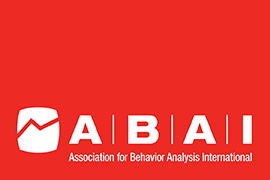Provide a one-word or short-phrase response to the question:
What does the stylized graphic represent?

growth and analysis